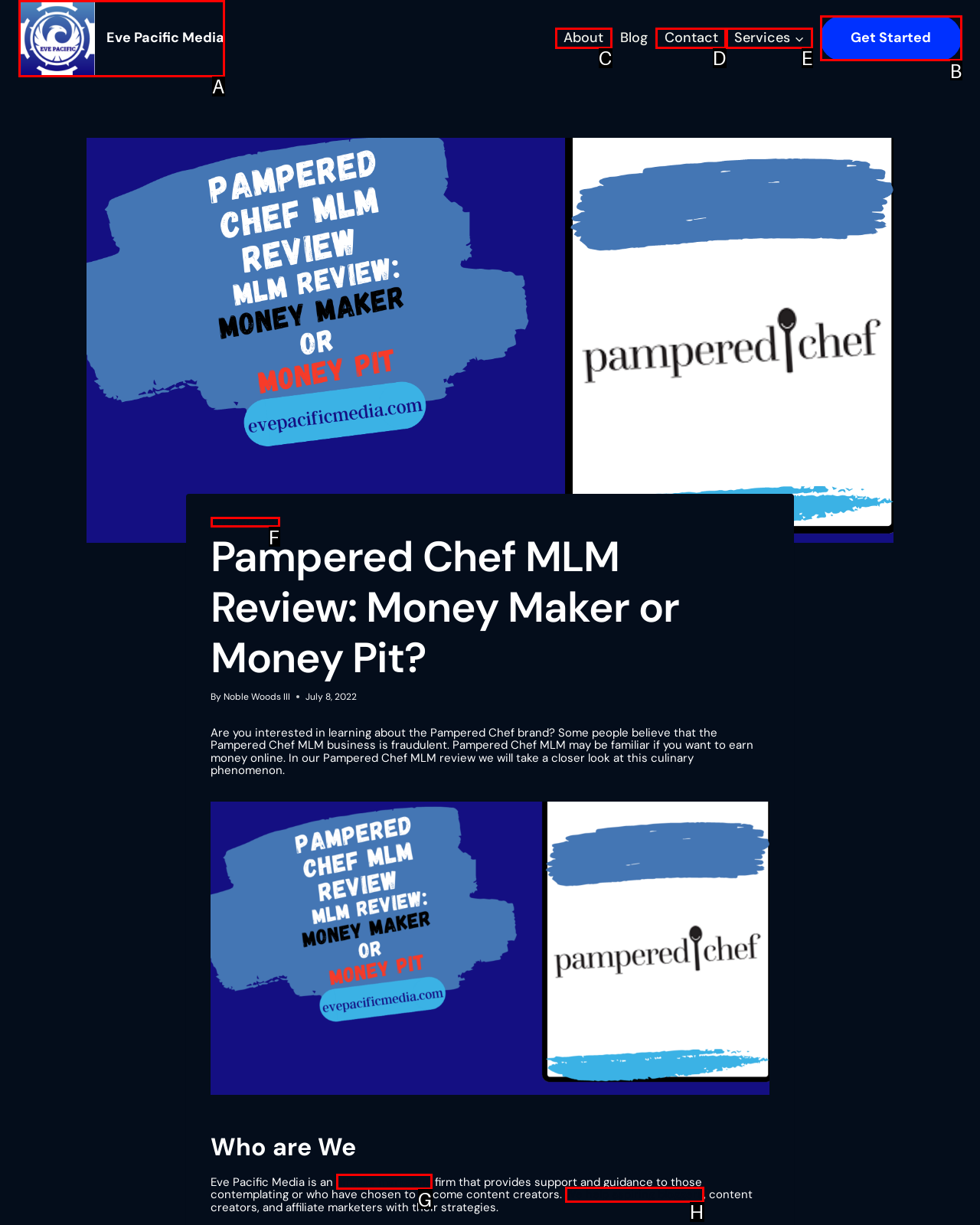Choose the option that matches the following description: Get Started
Answer with the letter of the correct option.

B